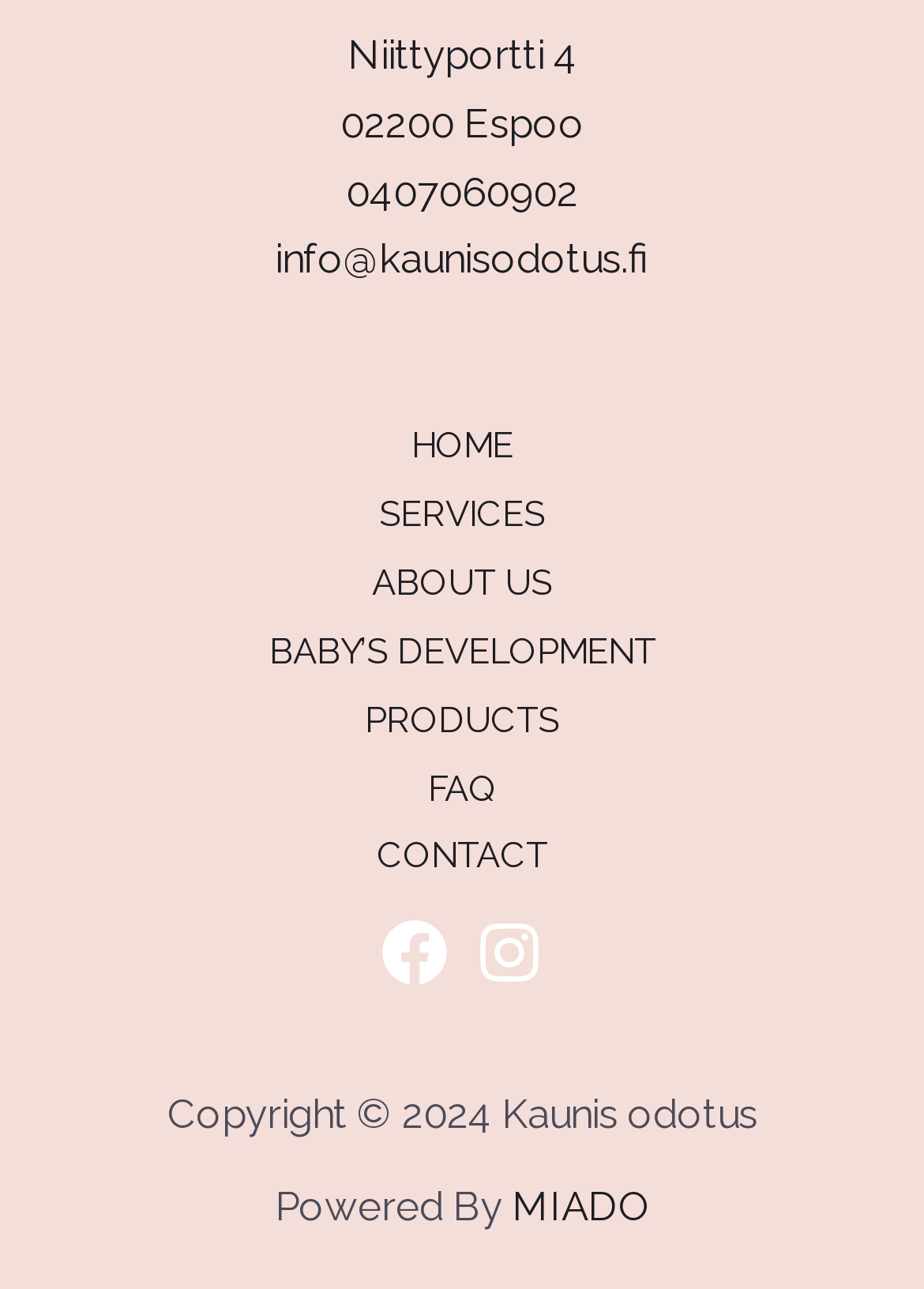What is the last item in the site navigation?
Answer with a single word or phrase by referring to the visual content.

CONTACT